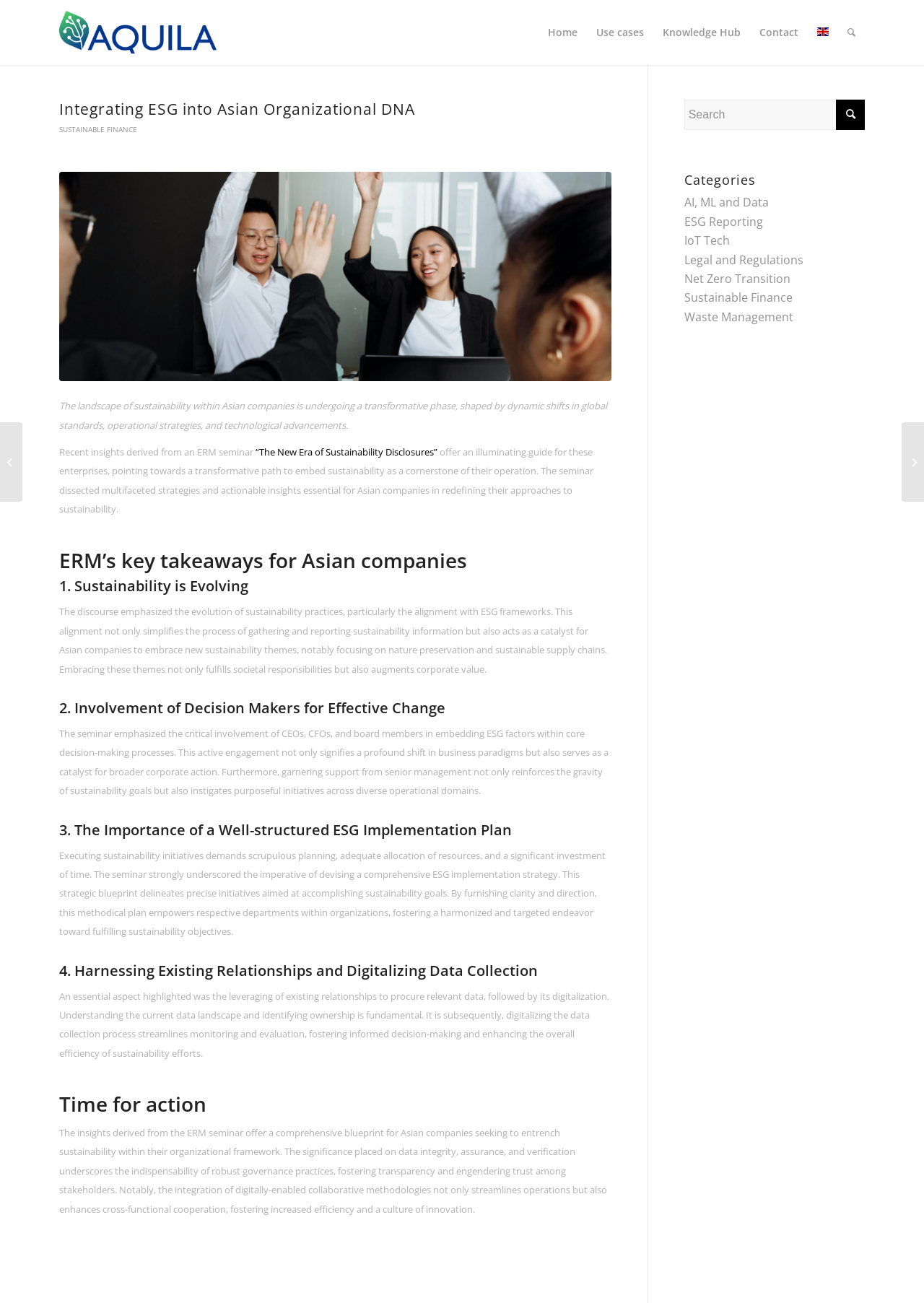Bounding box coordinates are specified in the format (top-left x, top-left y, bottom-right x, bottom-right y). All values are floating point numbers bounded between 0 and 1. Please provide the bounding box coordinate of the region this sentence describes: Sustainable Finance

[0.064, 0.095, 0.148, 0.103]